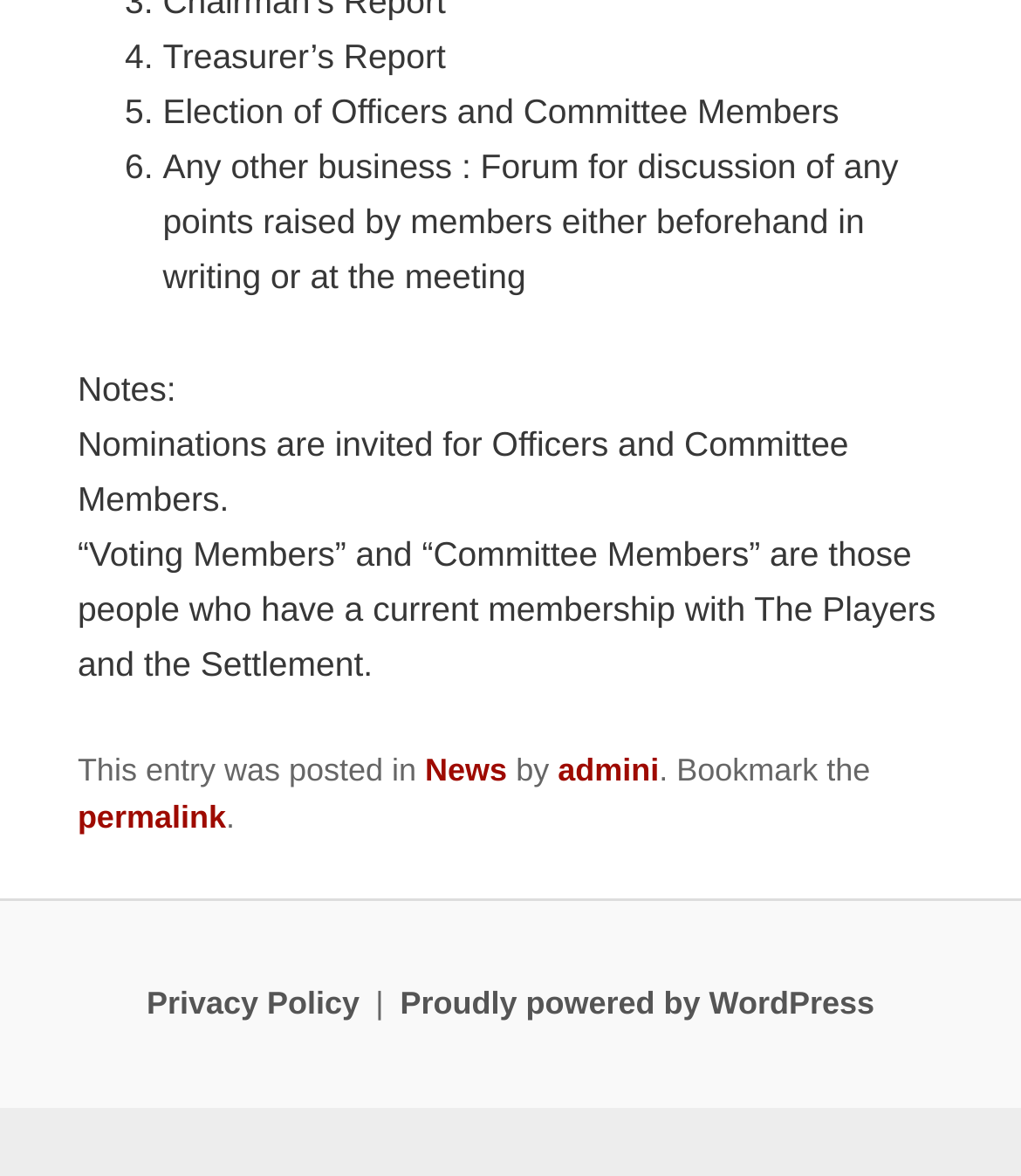What platform is this website built on?
Please respond to the question with a detailed and informative answer.

I found a link element with the text 'Proudly powered by WordPress', which indicates that this website is built on the WordPress platform.